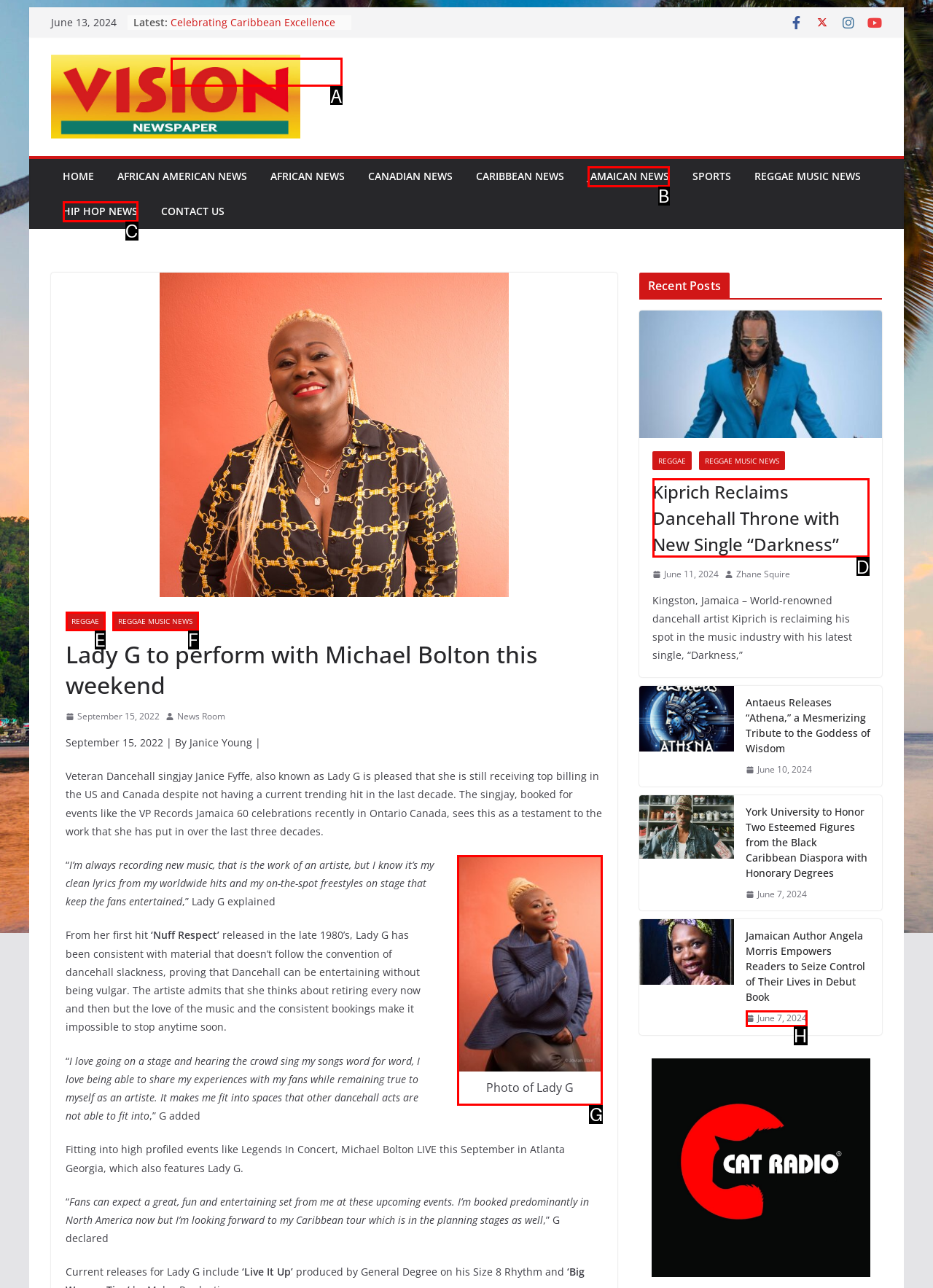For the task "View the image of Lady G", which option's letter should you click? Answer with the letter only.

G